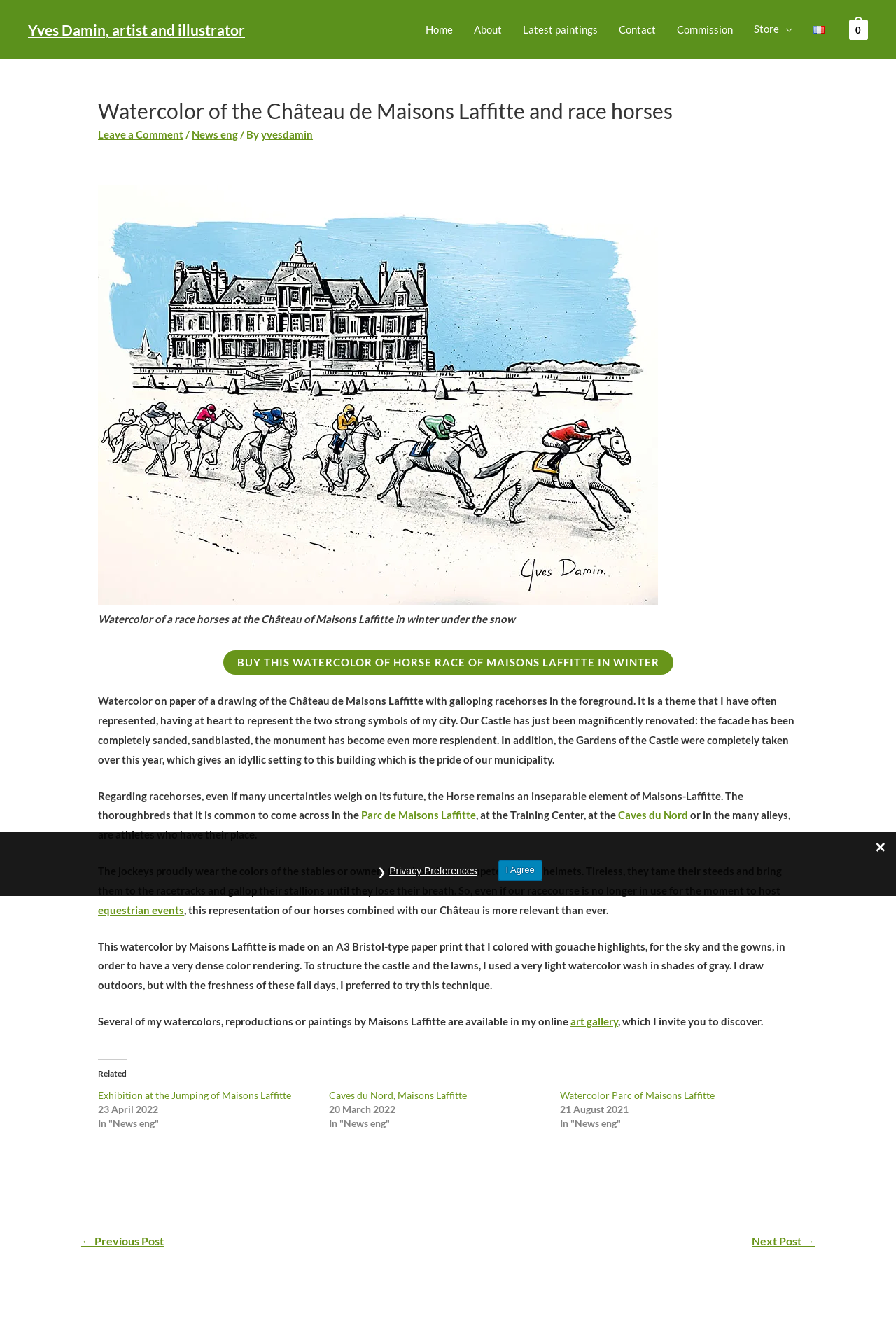Provide a thorough description of the webpage's content and layout.

This webpage is about a watercolor painting of the Château de Maisons Laffitte with race horses. At the top, there is a navigation menu with links to "Home", "About", "Latest paintings", "Contact", "Commission", "Store", and "Français". Below the navigation menu, there is a link to the artist's name, "Yves Damin, artist and illustrator".

The main content of the webpage is an article about the watercolor painting. The article has a heading that matches the title of the webpage, "Watercolor of the Château de Maisons Laffitte and race horses". Below the heading, there is a link to "Leave a Comment" and some metadata about the post, including the author and date.

The article features a large image of the watercolor painting, which is described in detail in the accompanying text. The text explains the inspiration behind the painting, the techniques used to create it, and the significance of the Château de Maisons Laffitte and race horses in the artist's hometown.

Below the image, there are several paragraphs of text that provide more information about the painting and the artist's process. There are also links to related articles, including "Exhibition at the Jumping of Maisons Laffitte", "Caves du Nord, Maisons Laffitte", and "Watercolor Parc of Maisons Laffitte".

At the bottom of the webpage, there is a navigation menu for posts, with links to previous and next posts. There are also two buttons, "❯ Privacy Preferences" and "I Agree", which are likely related to the website's privacy policy.

Overall, the webpage is dedicated to showcasing the artist's work and providing information about the inspiration and creation of the watercolor painting.